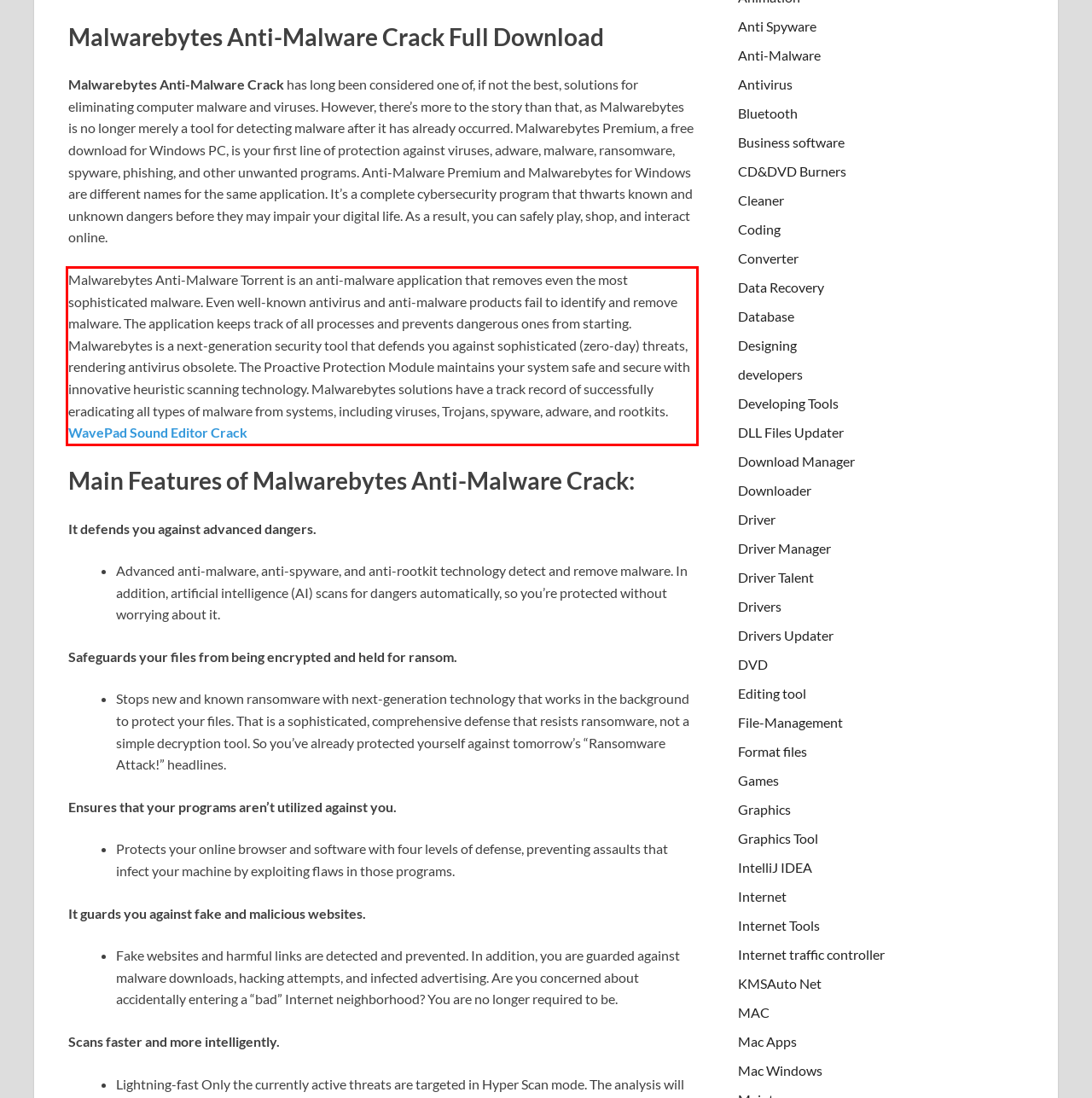Within the screenshot of the webpage, there is a red rectangle. Please recognize and generate the text content inside this red bounding box.

Malwarebytes Anti-Malware Torrent is an anti-malware application that removes even the most sophisticated malware. Even well-known antivirus and anti-malware products fail to identify and remove malware. The application keeps track of all processes and prevents dangerous ones from starting. Malwarebytes is a next-generation security tool that defends you against sophisticated (zero-day) threats, rendering antivirus obsolete. The Proactive Protection Module maintains your system safe and secure with innovative heuristic scanning technology. Malwarebytes solutions have a track record of successfully eradicating all types of malware from systems, including viruses, Trojans, spyware, adware, and rootkits. WavePad Sound Editor Crack